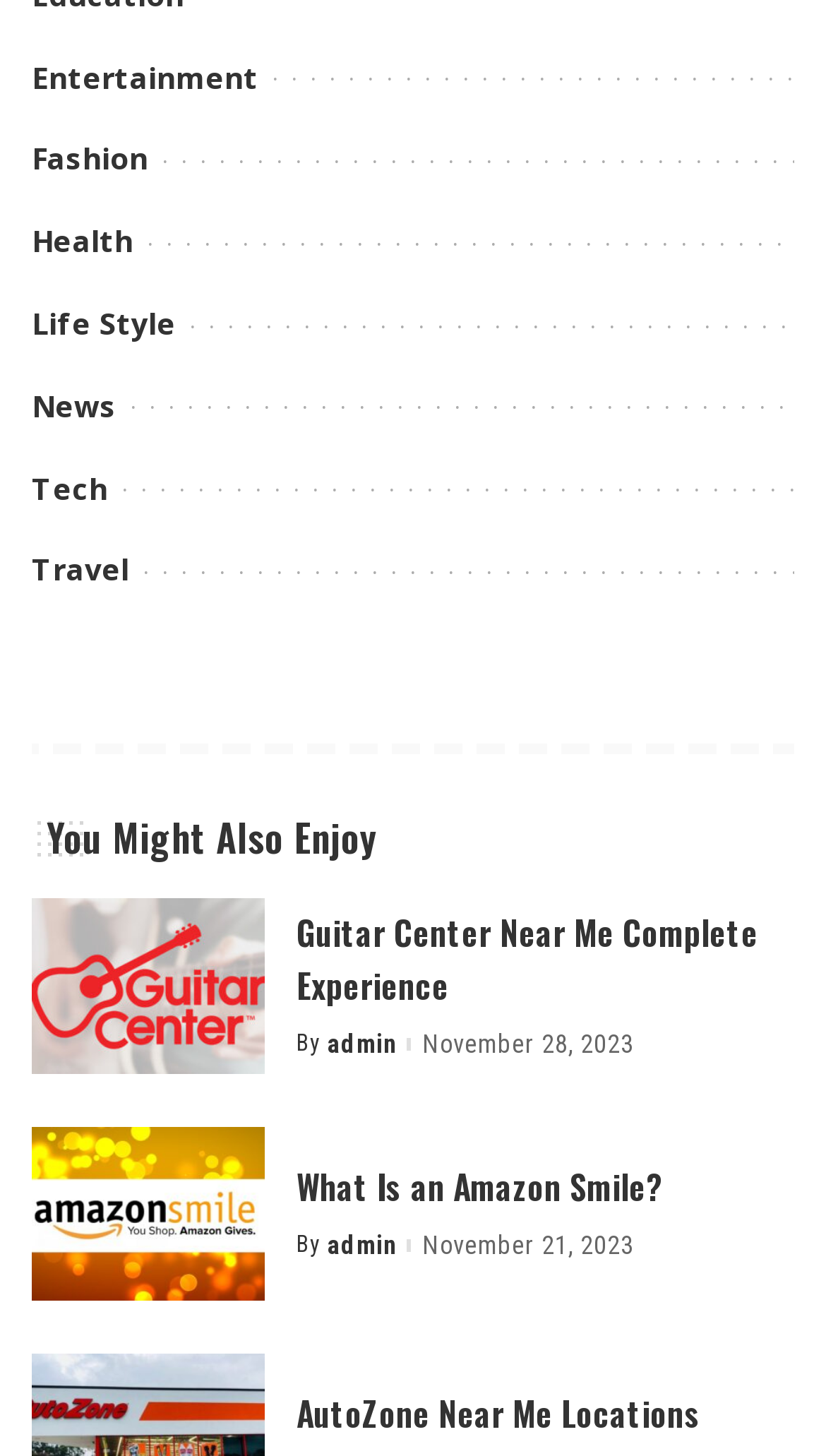Please give a short response to the question using one word or a phrase:
Who posted the second article?

admin